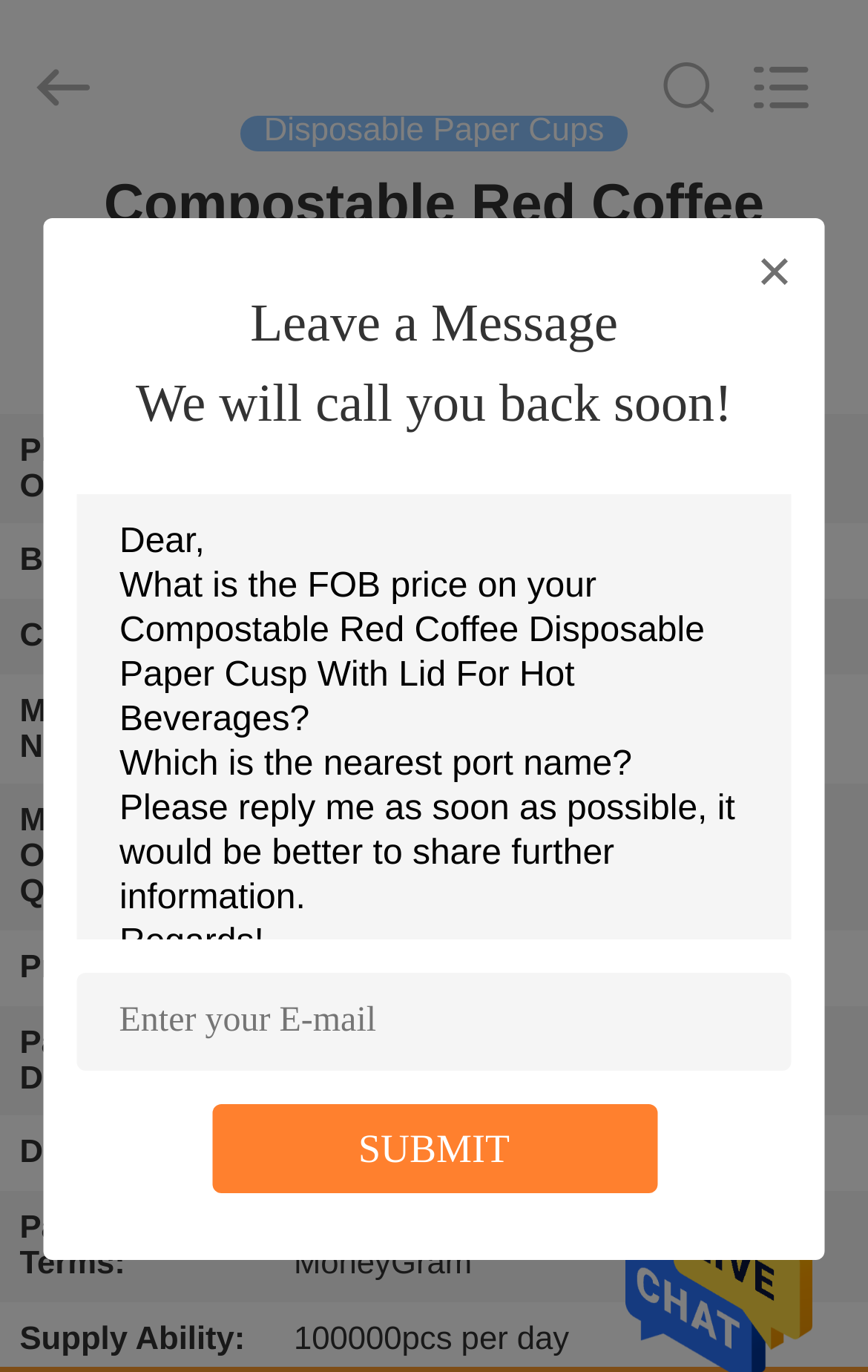What is the certification of the product?
Using the details shown in the screenshot, provide a comprehensive answer to the question.

I found the certification by looking at the table with product details, where it is listed as 'Certification:' with the value 'FDA'.